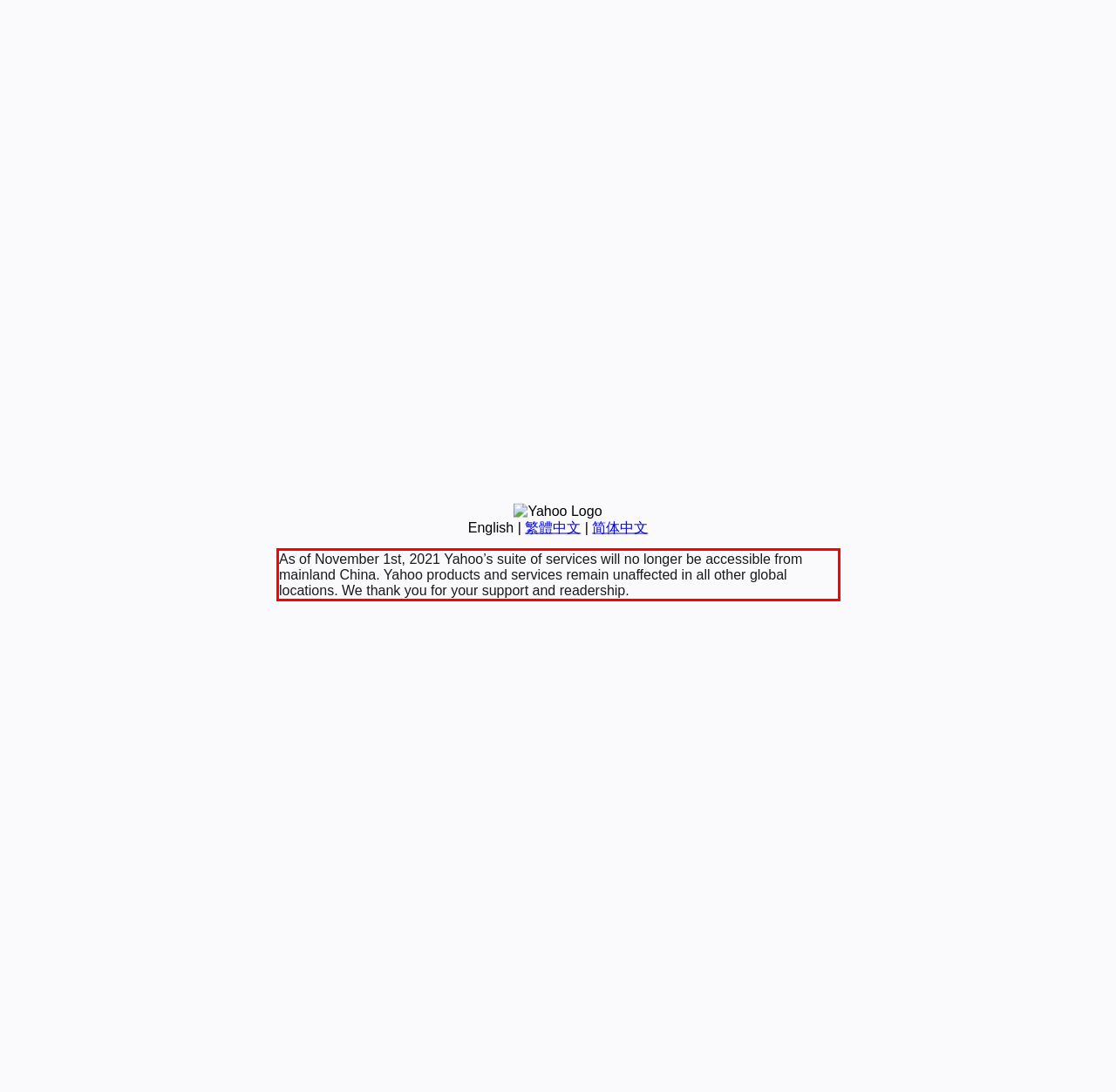You have a screenshot of a webpage with a UI element highlighted by a red bounding box. Use OCR to obtain the text within this highlighted area.

As of November 1st, 2021 Yahoo’s suite of services will no longer be accessible from mainland China. Yahoo products and services remain unaffected in all other global locations. We thank you for your support and readership.